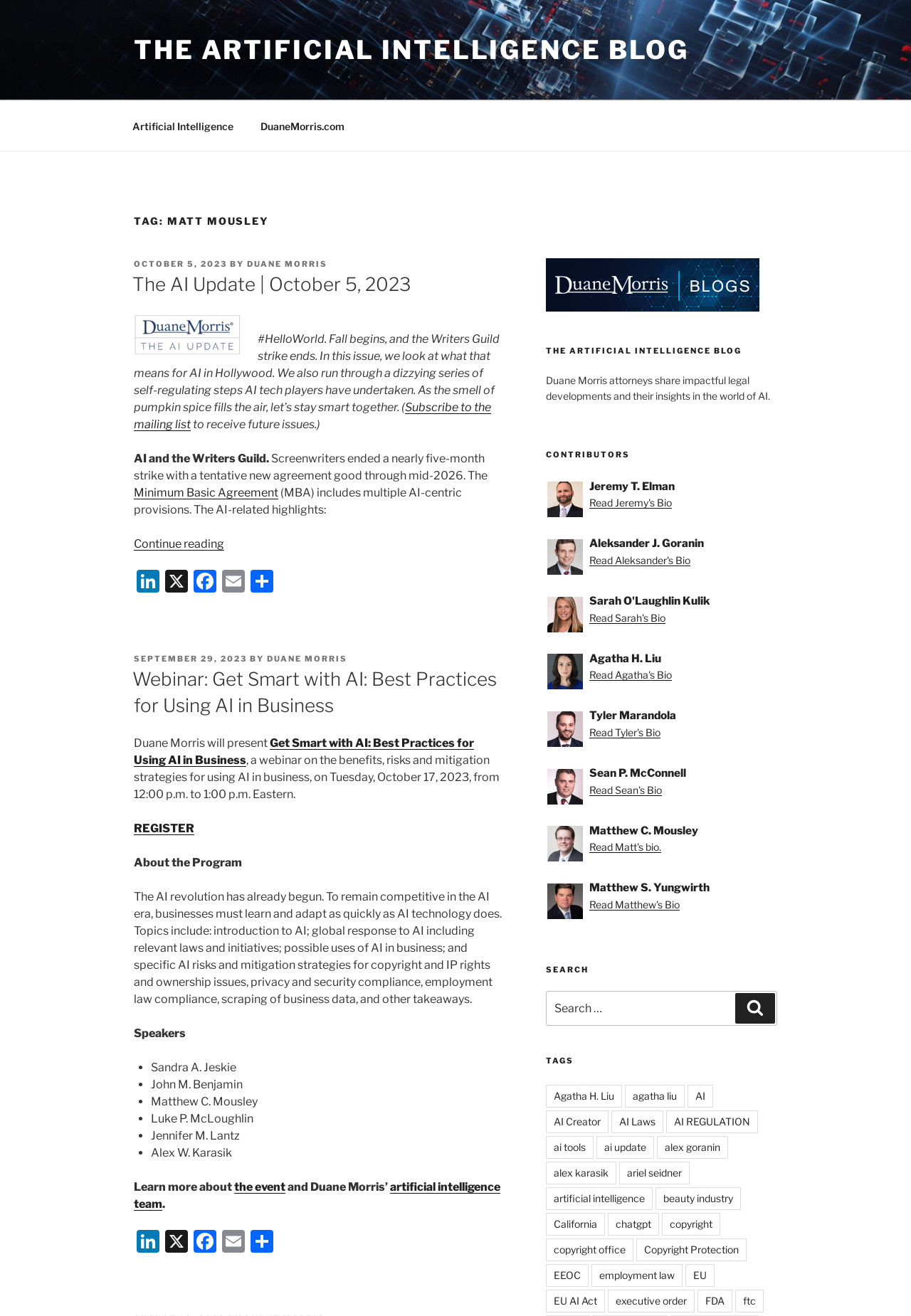Please indicate the bounding box coordinates of the element's region to be clicked to achieve the instruction: "Learn more about the event". Provide the coordinates as four float numbers between 0 and 1, i.e., [left, top, right, bottom].

[0.257, 0.897, 0.313, 0.907]